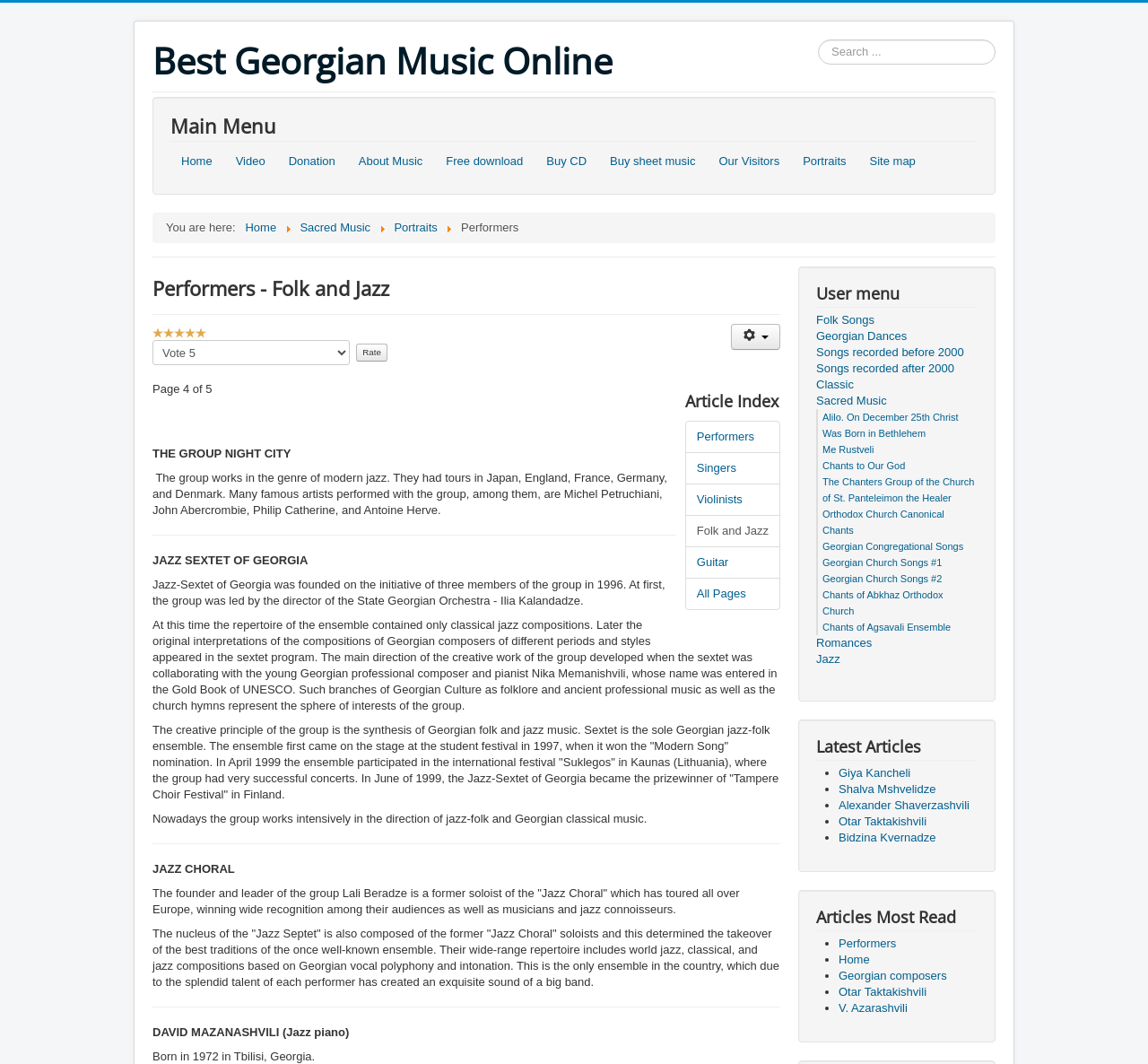Determine the bounding box coordinates of the element's region needed to click to follow the instruction: "Rate this page". Provide these coordinates as four float numbers between 0 and 1, formatted as [left, top, right, bottom].

[0.31, 0.323, 0.337, 0.34]